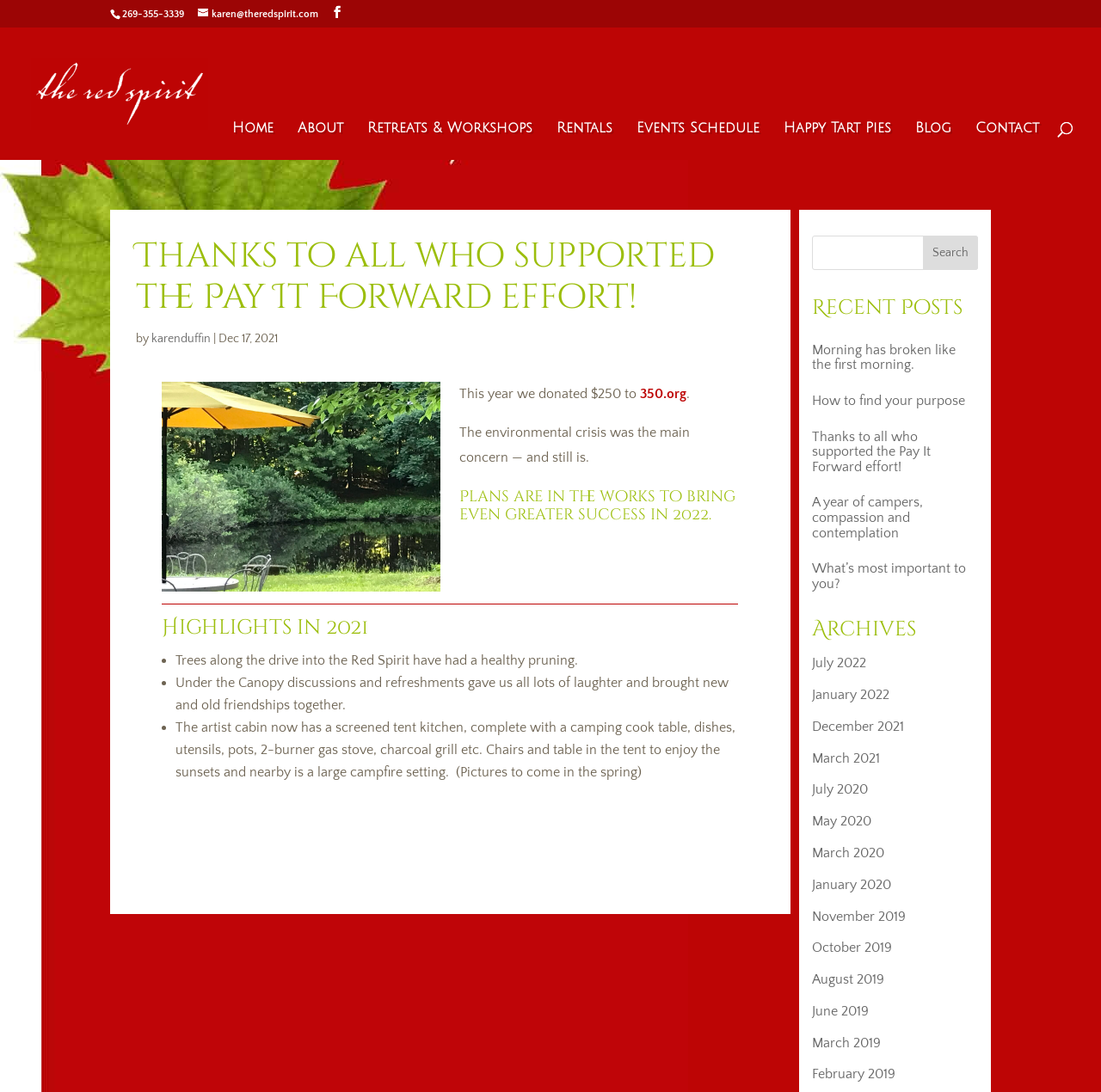Please determine the bounding box coordinates of the element to click in order to execute the following instruction: "Search for something". The coordinates should be four float numbers between 0 and 1, specified as [left, top, right, bottom].

[0.053, 0.025, 0.953, 0.026]